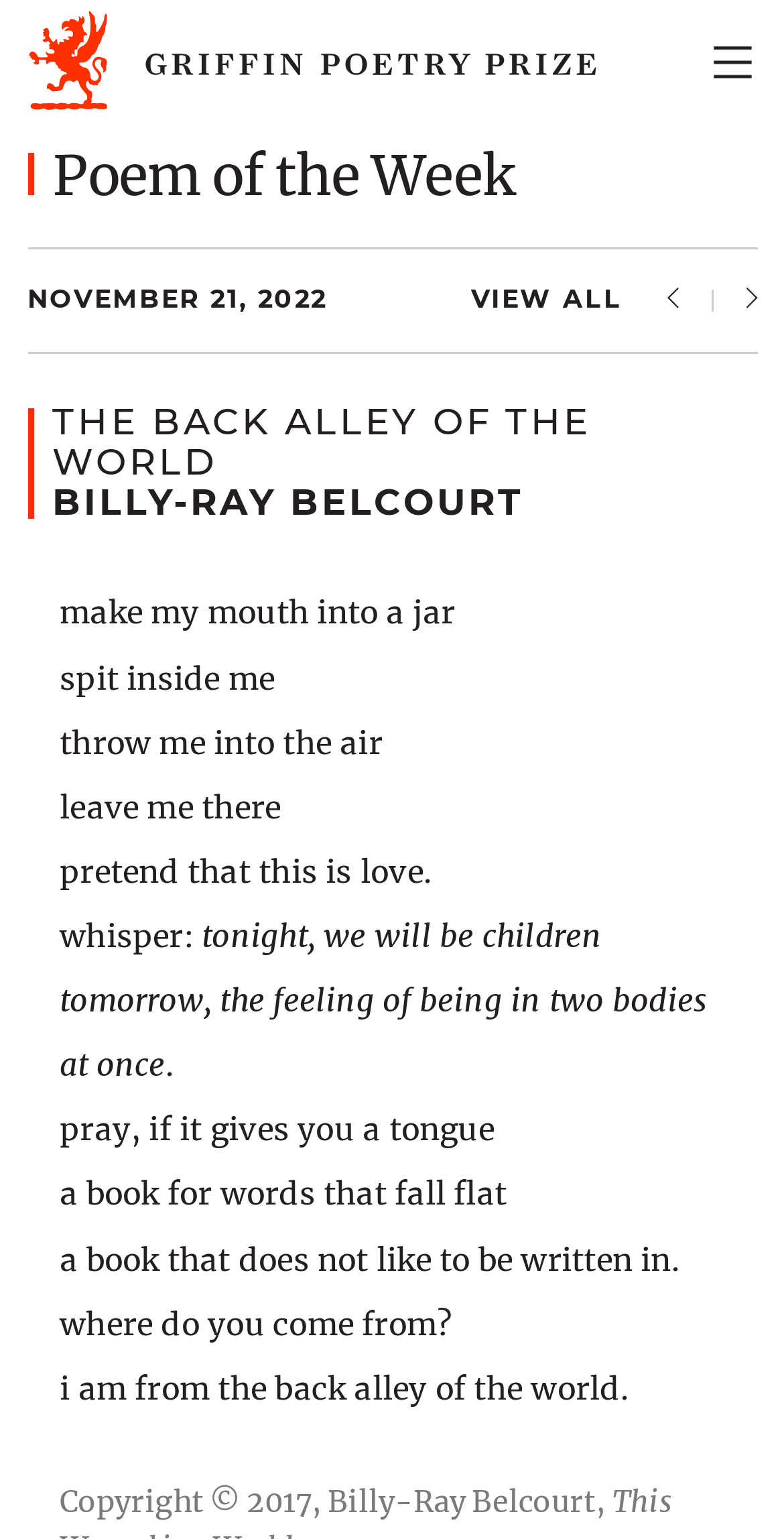Answer the following query with a single word or phrase:
What is the name of the prize mentioned on this webpage?

Griffin Poetry Prize